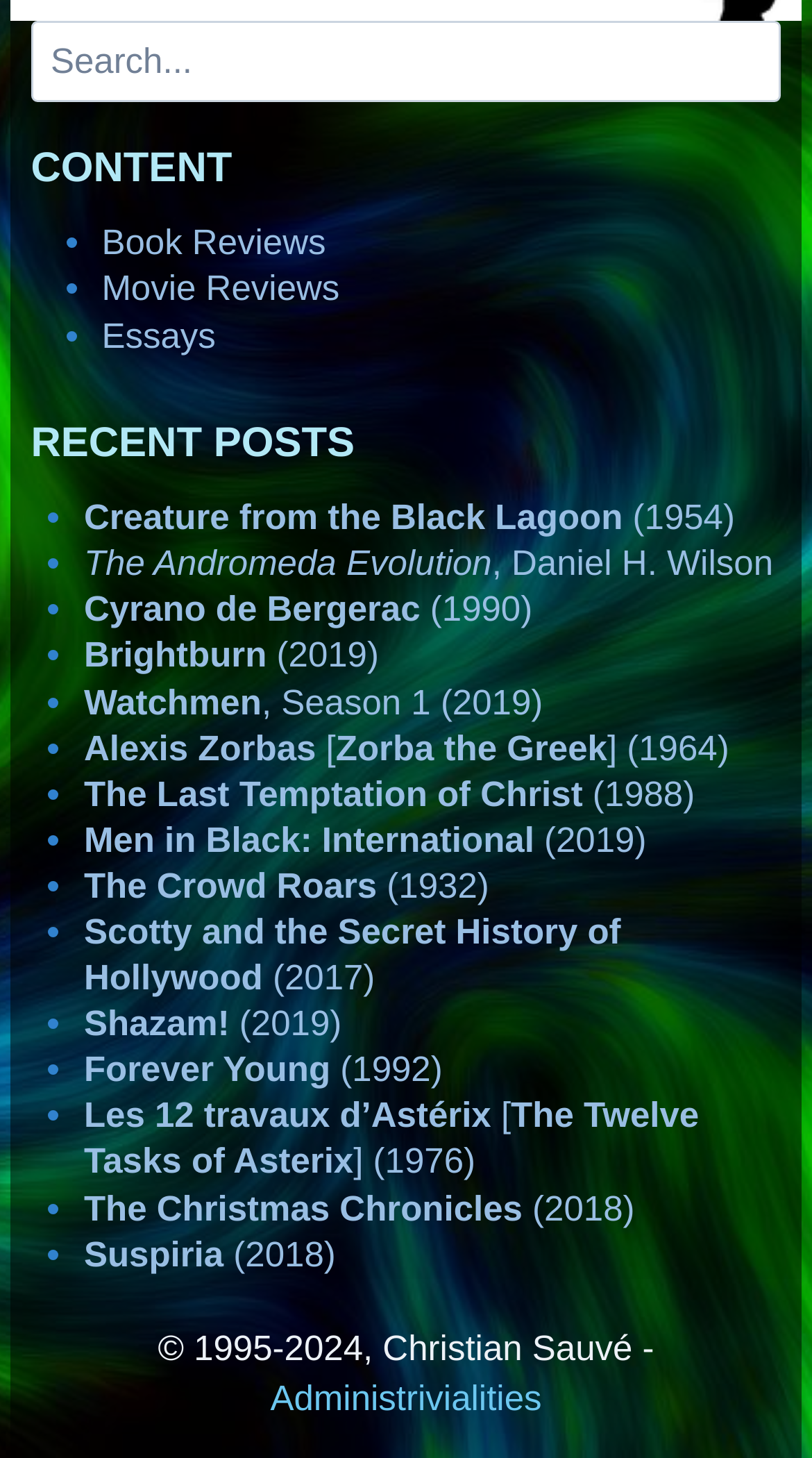Use the information in the screenshot to answer the question comprehensively: What is the name of the website's author?

The website's author is credited at the bottom of the webpage, with the text '© 1995-2024, Christian Sauvé'. This suggests that Christian Sauvé is the creator and owner of the website.